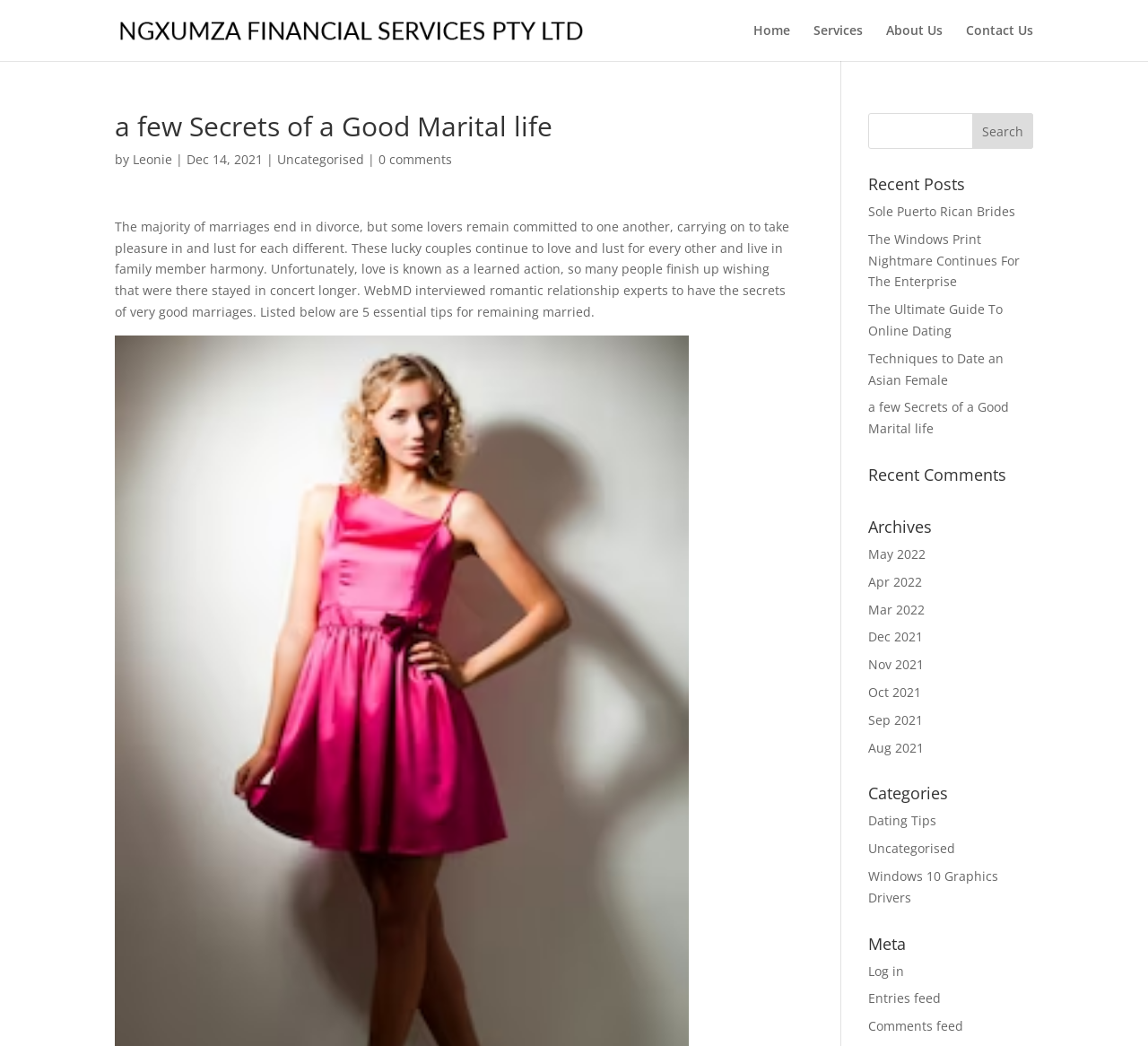Identify the bounding box coordinates of the section that should be clicked to achieve the task described: "Visit the 'Home' page".

[0.656, 0.023, 0.688, 0.058]